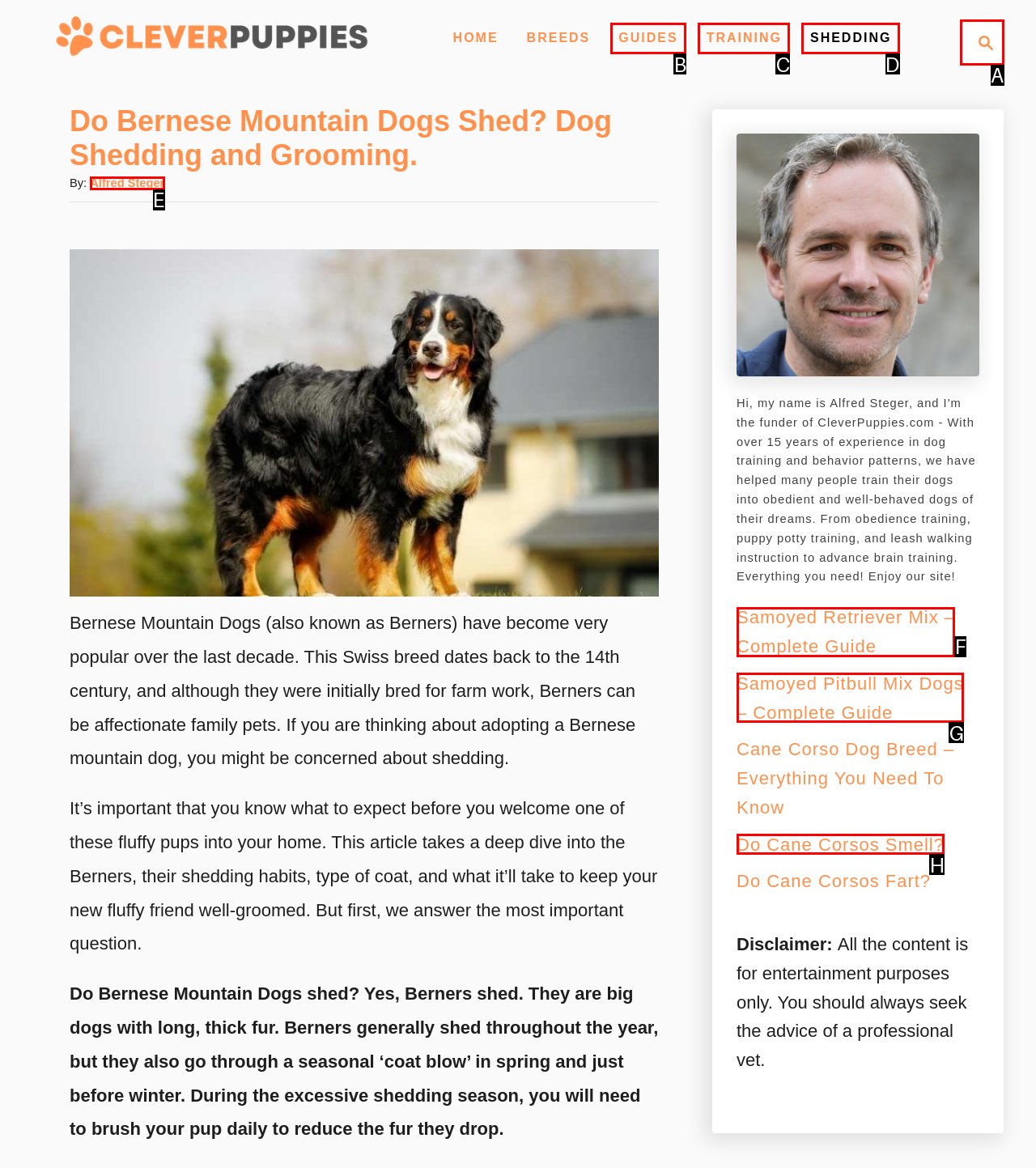Given the description: Search Magnifying Glass, determine the corresponding lettered UI element.
Answer with the letter of the selected option.

A